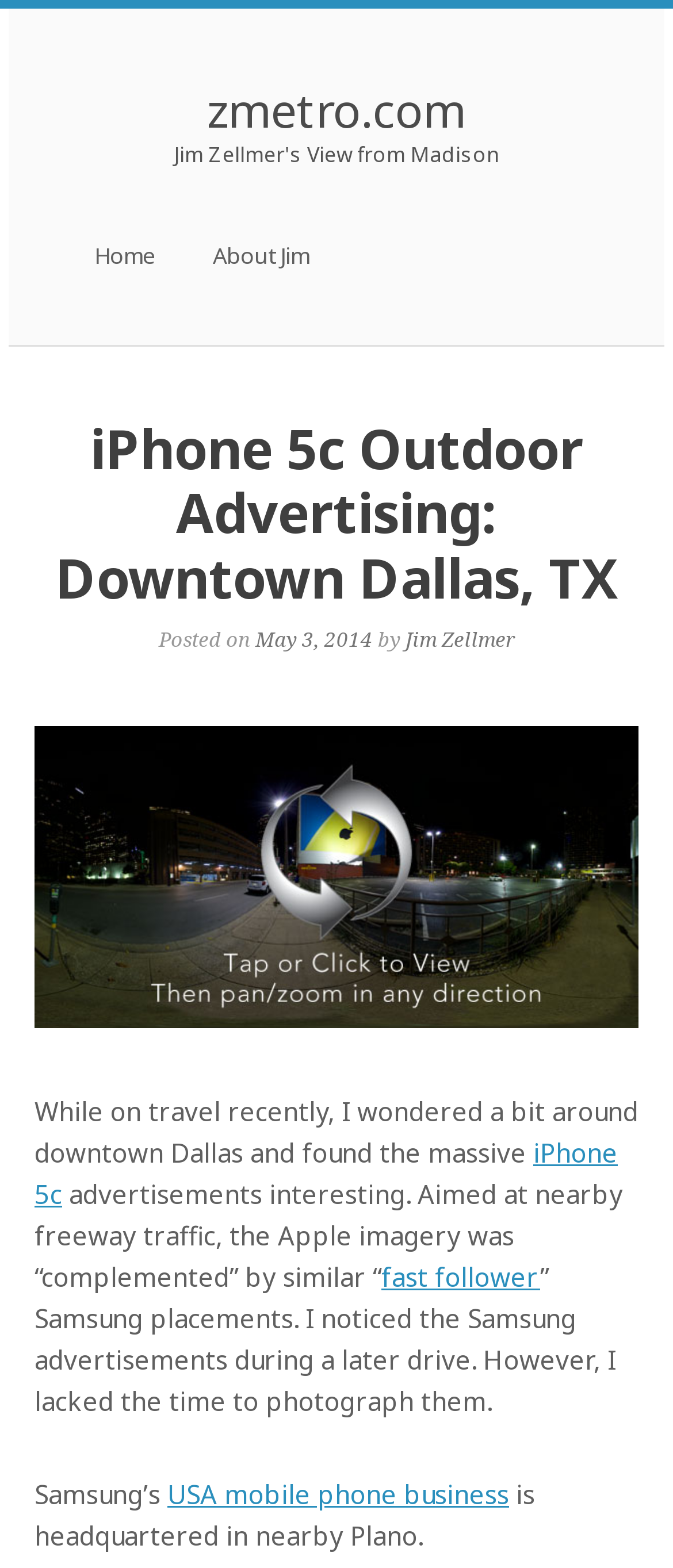Determine the bounding box coordinates of the clickable area required to perform the following instruction: "view Jim Zellmer's profile". The coordinates should be represented as four float numbers between 0 and 1: [left, top, right, bottom].

[0.603, 0.398, 0.764, 0.416]